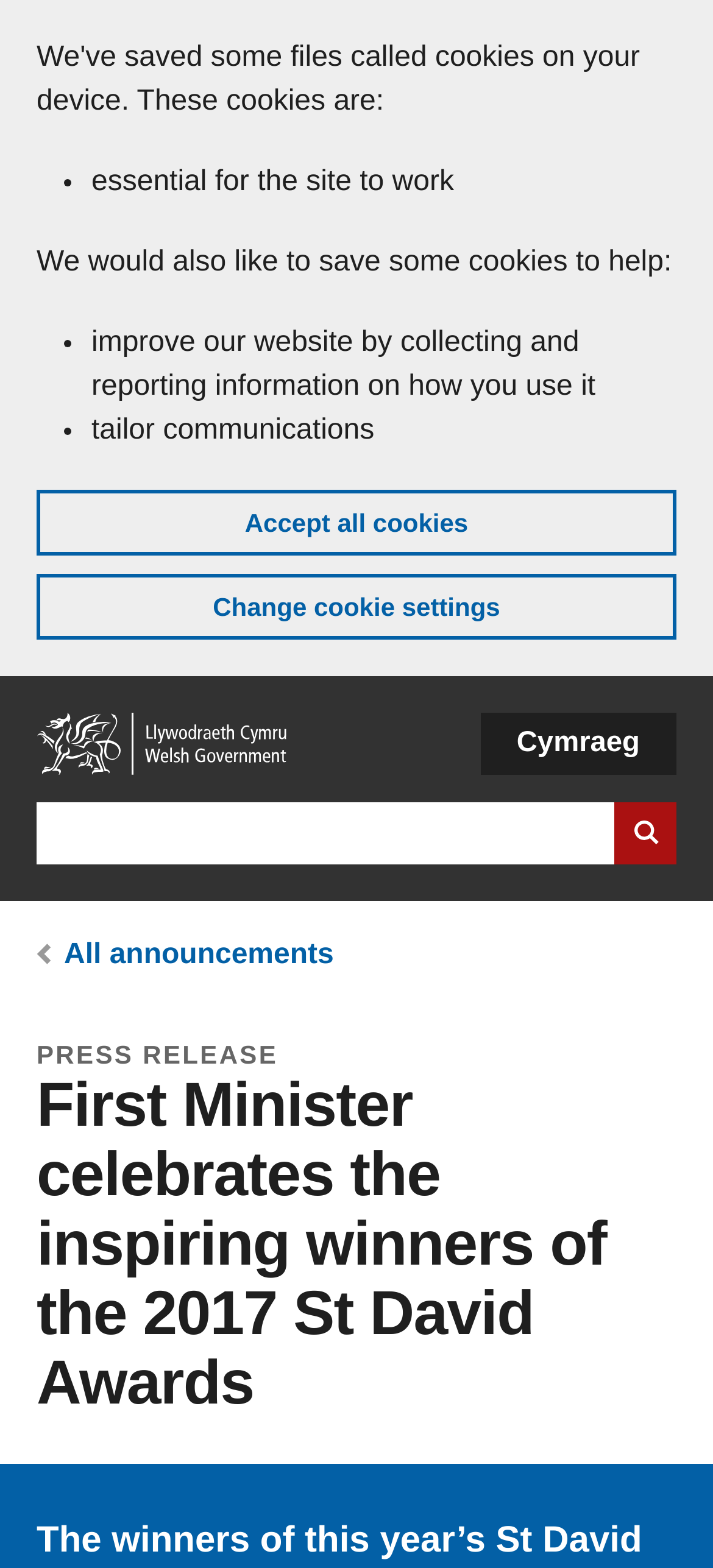Provide a thorough description of the webpage's content and layout.

This webpage is about the announcement of the winners of the 2017 St David Awards. At the top left corner, there is a link to "Skip to main content". Below it, a banner spans the entire width of the page, informing users about cookies on the GOV.WALES website. The banner contains a list of three items, including essential cookies for the site to work, improving the website, and tailoring communications. There are two buttons, "Accept all cookies" and "Change cookie settings", located below the list.

On the top right corner, there are three navigation links: "Home", a search bar with a "Search website" button, and a language selection button with an option for "Cymraeg". Below these links, a breadcrumb navigation section displays the current location, with a link to "All announcements".

The main content of the webpage is a press release, indicated by a "PRESS RELEASE" label. The title of the press release, "First Minister celebrates the inspiring winners of the 2017 St David Awards", is prominently displayed below the label.